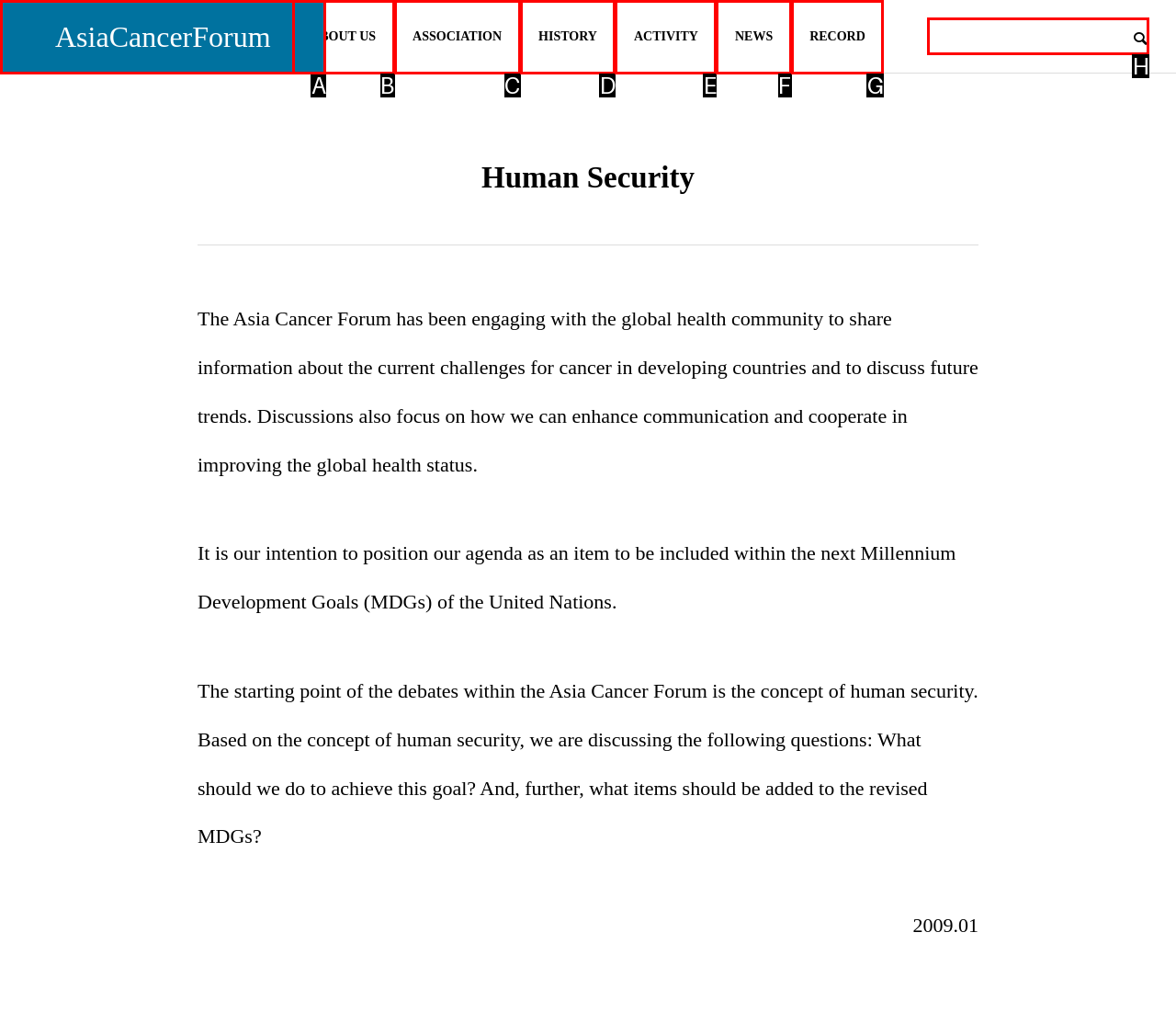Select the correct option from the given choices to perform this task: search for a topic. Provide the letter of that option.

H